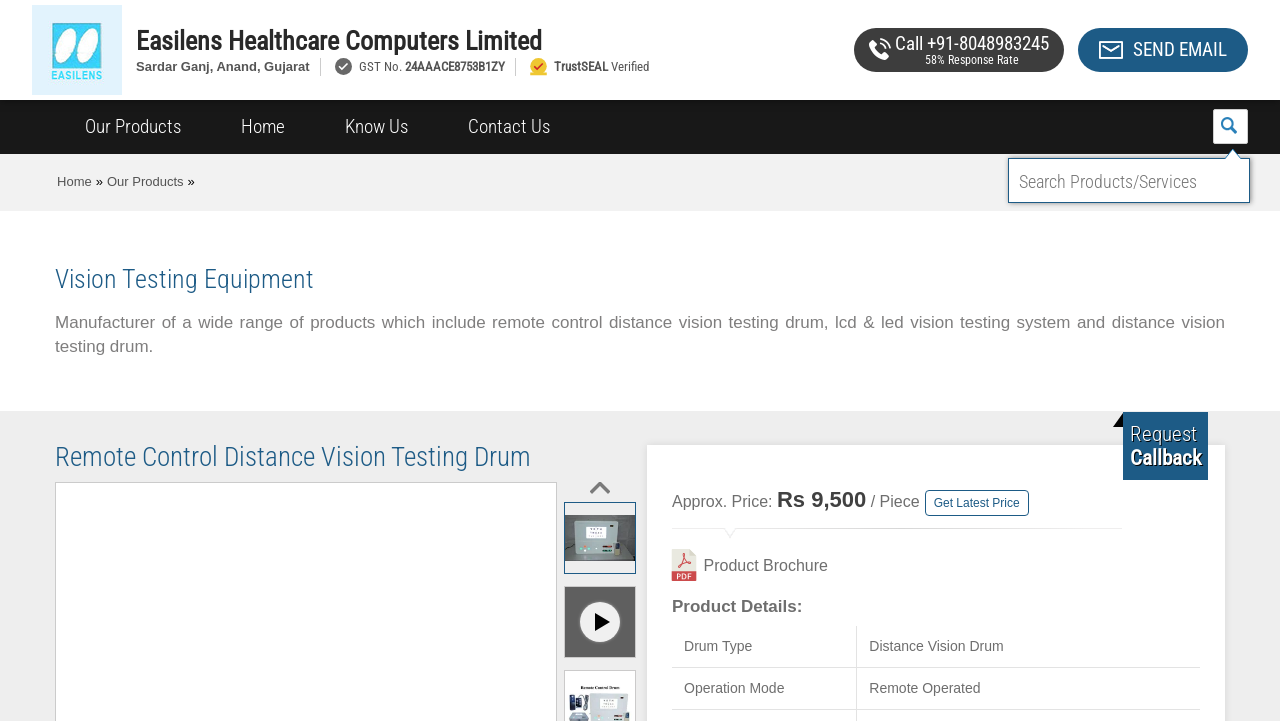Answer the question with a single word or phrase: 
What is the response rate of the company?

58%